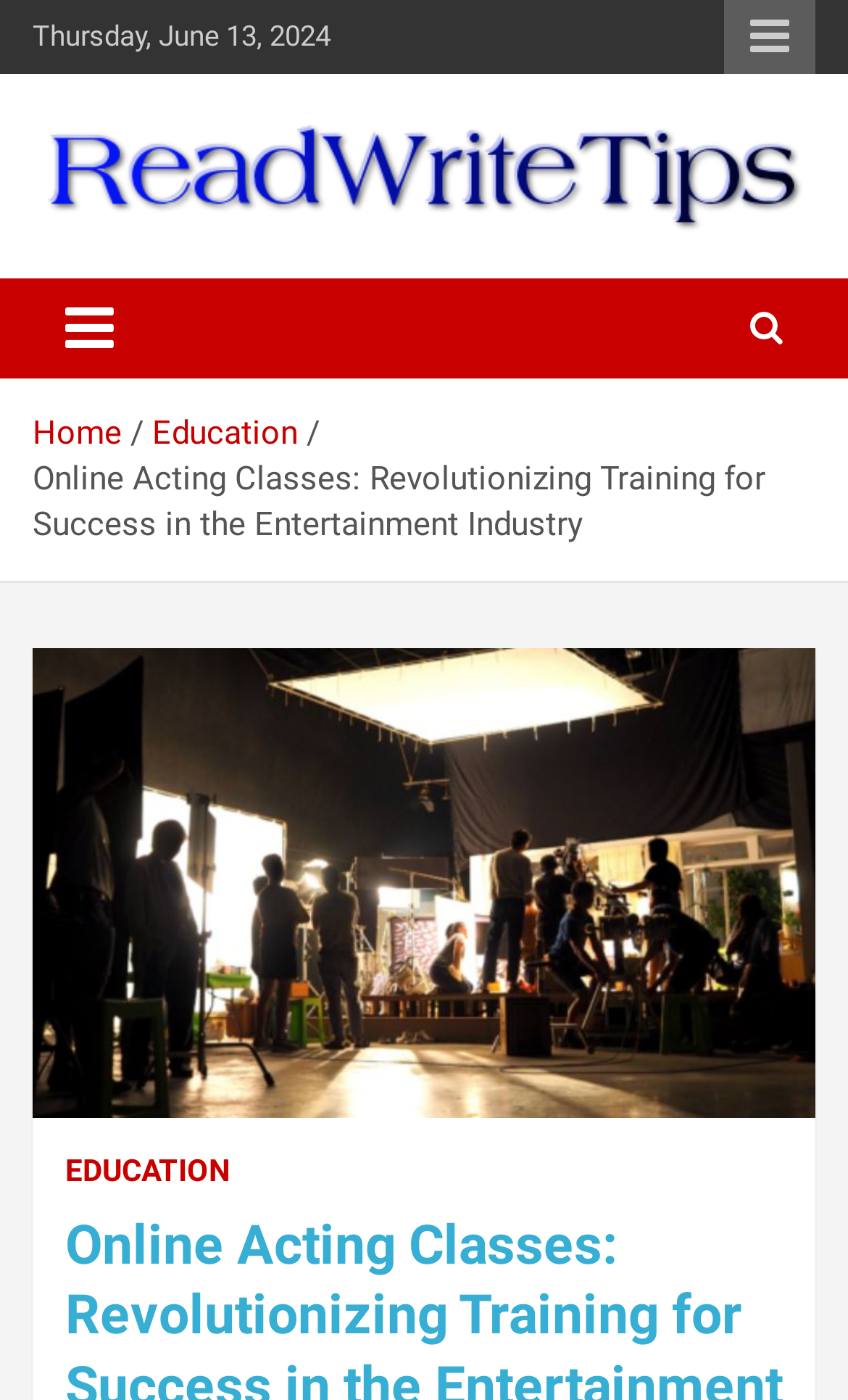What is the text of the figure caption?
Please provide a full and detailed response to the question.

I found the figure element which has a bounding box coordinate of [0.038, 0.463, 0.962, 0.799], but it does not have any caption or text associated with it.